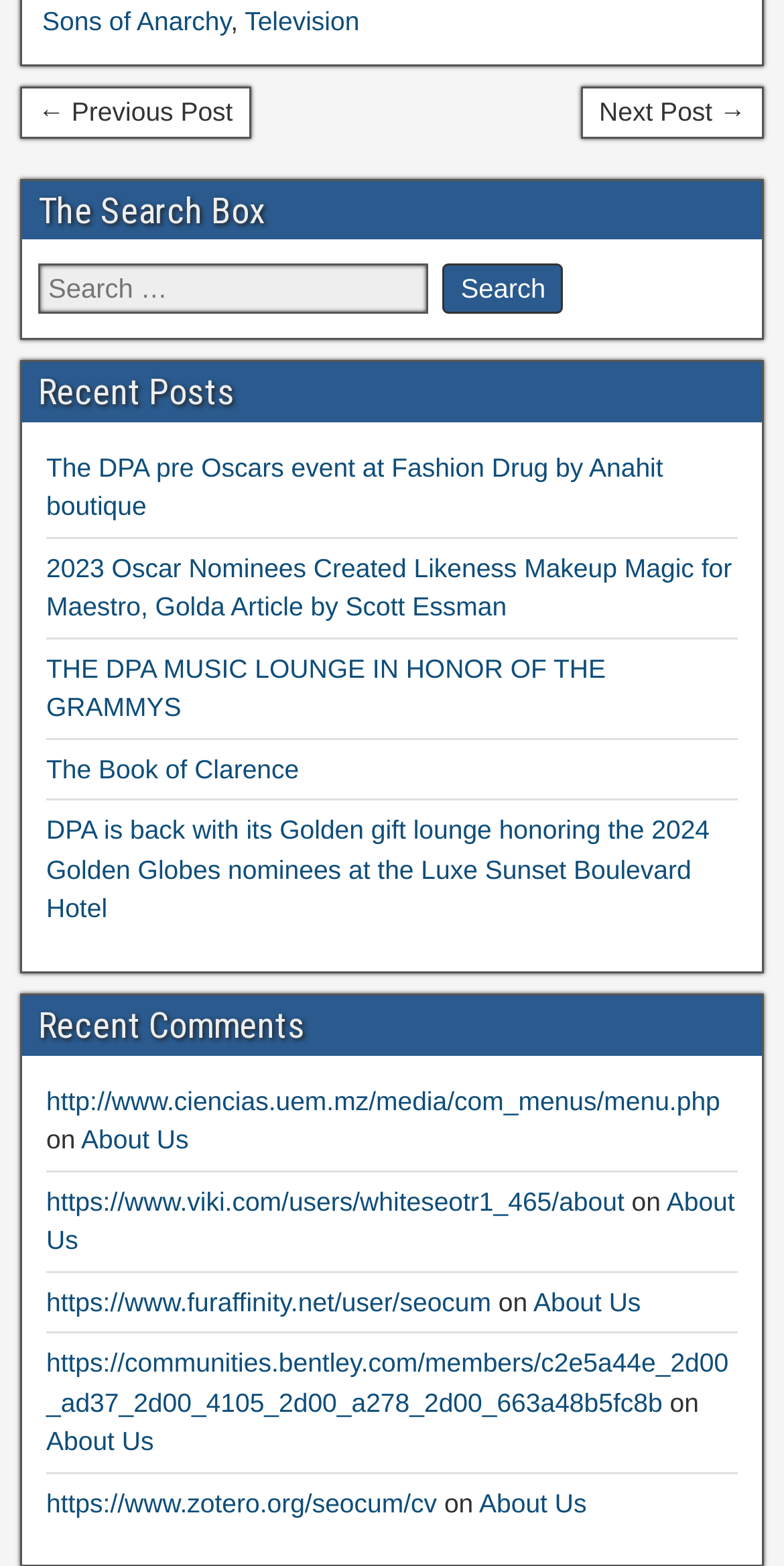Determine the bounding box coordinates of the area to click in order to meet this instruction: "Check recent comments".

[0.028, 0.636, 0.972, 0.674]